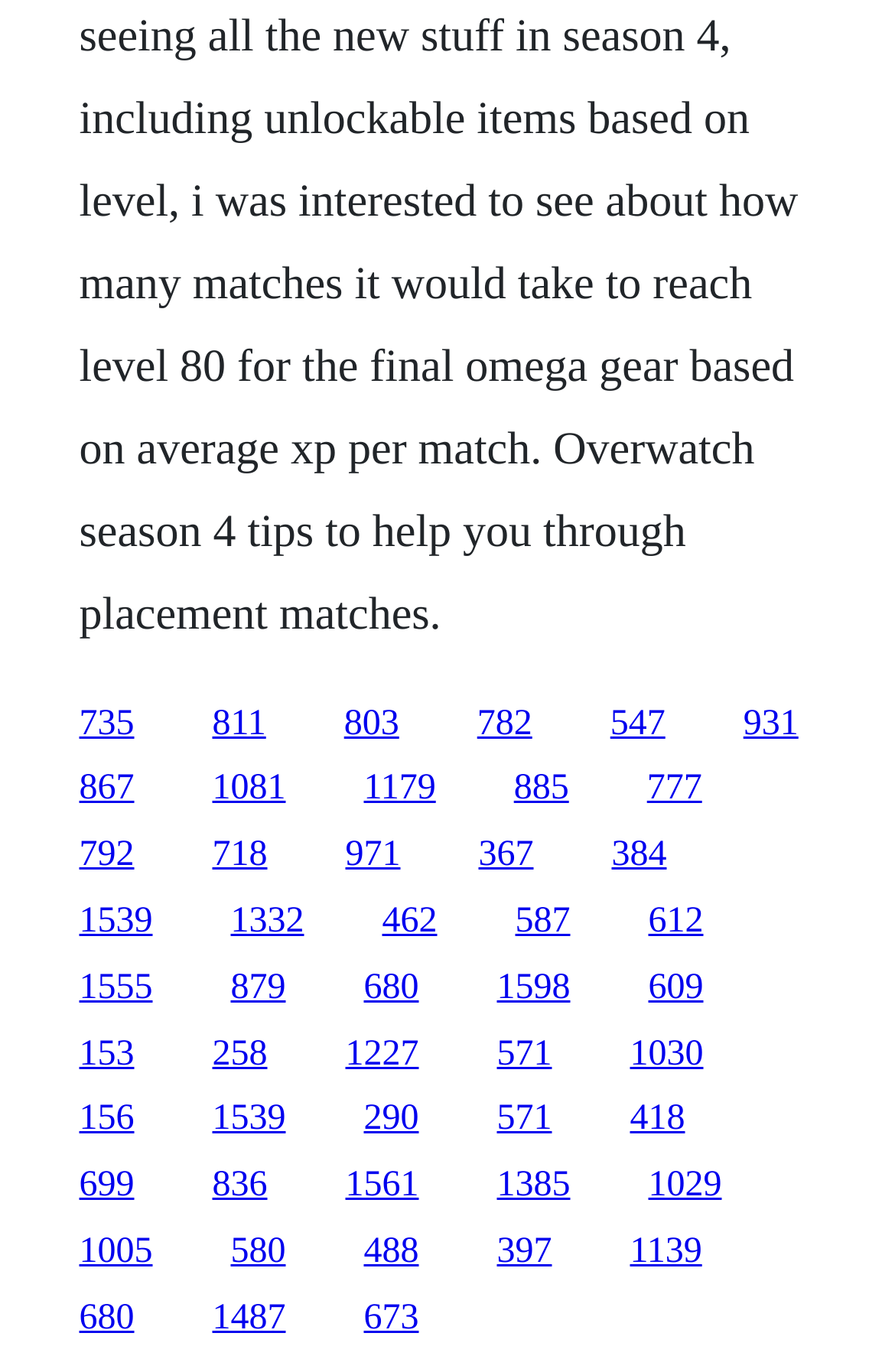What is the approximate width of each link?
Please look at the screenshot and answer in one word or a short phrase.

0.06